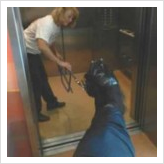Where is the horse standing?
Using the information presented in the image, please offer a detailed response to the question.

The horse is positioned in the corner of the elevator, as evident from the image, which creates an interesting and unique scene. This placement also allows for the reflection of the scene to be visible on the elevator's metallic walls.